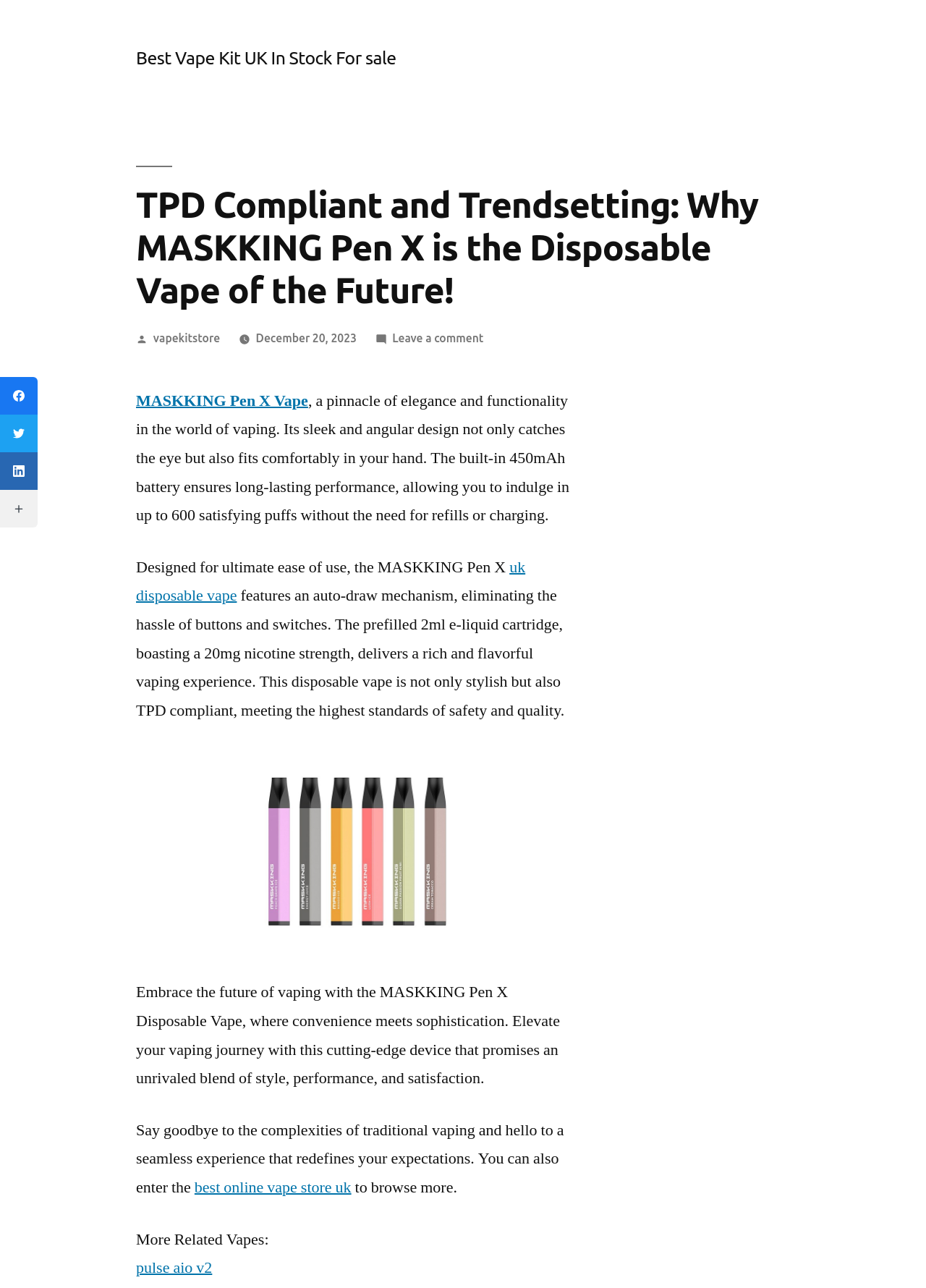With reference to the screenshot, provide a detailed response to the question below:
What is the name of the vape product?

I determined the answer by reading the heading 'TPD Compliant and Trendsetting: Why MASKKING Pen X is the Disposable Vape of the Future!' and the surrounding text, which suggests that MASKKING Pen X is the name of the vape product being discussed.